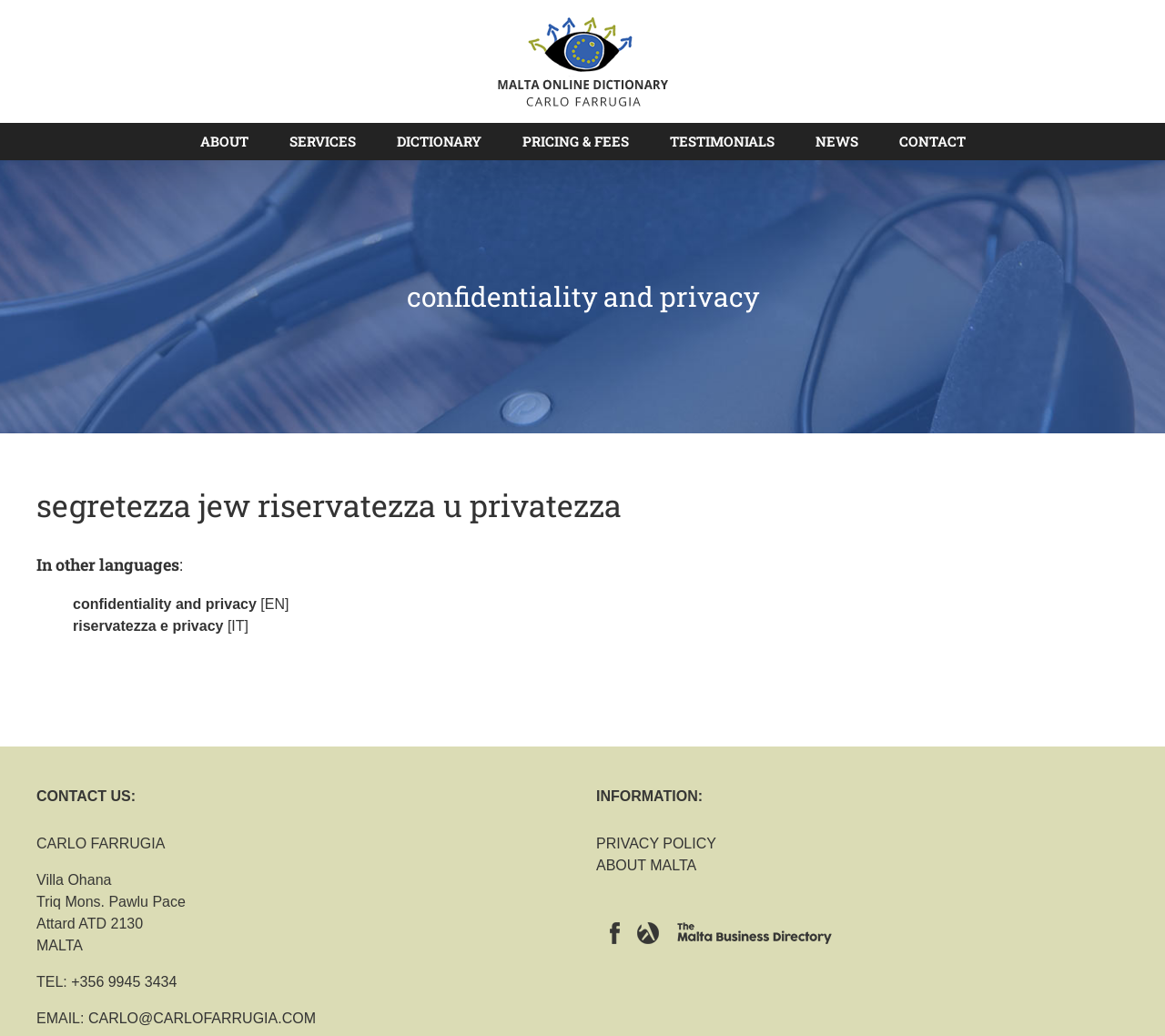Who is the contact person?
Please respond to the question with as much detail as possible.

The contact person is mentioned in the 'CONTACT US' section, with a bounding box coordinate of [0.031, 0.806, 0.142, 0.821].